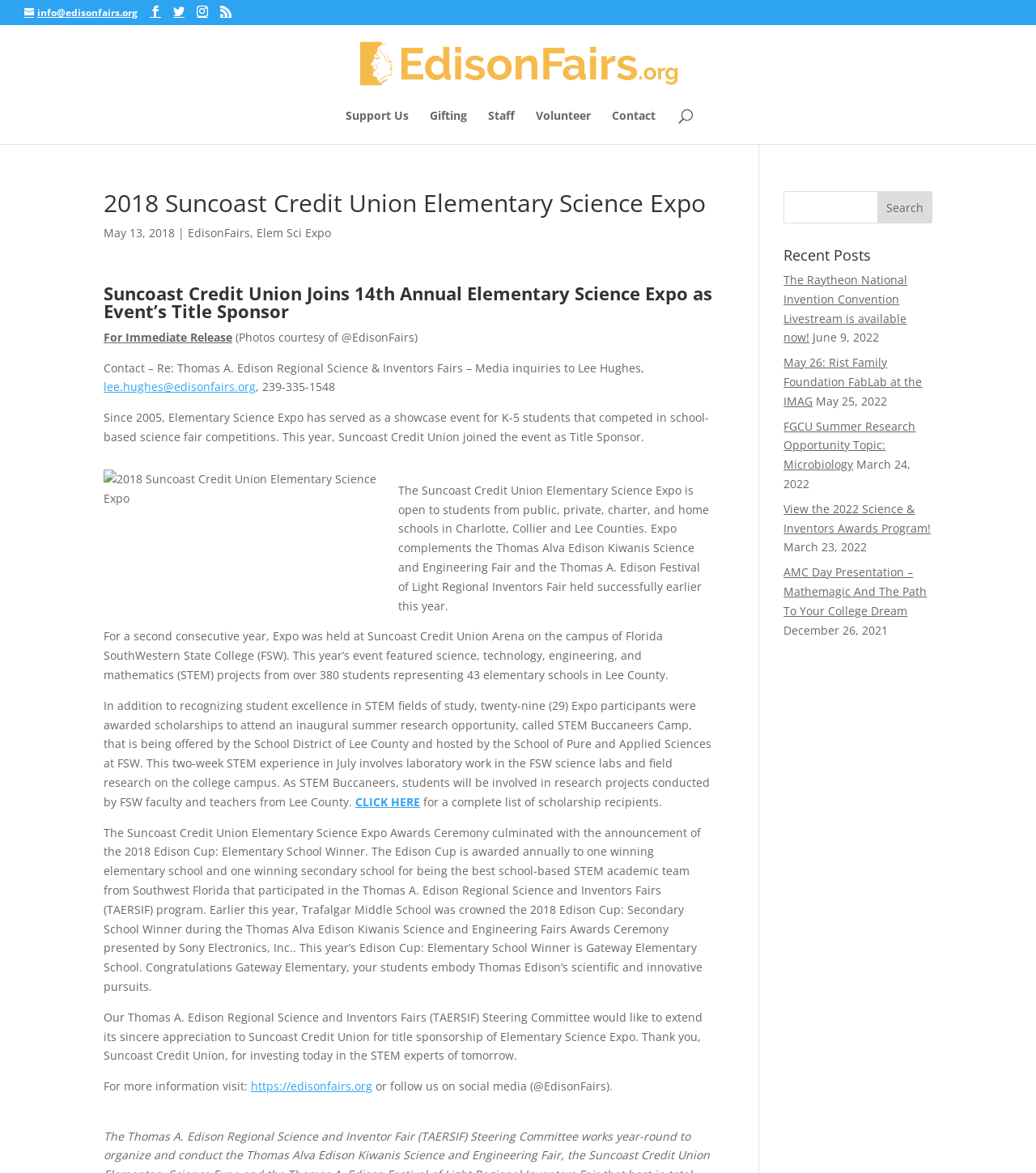Show the bounding box coordinates for the HTML element described as: "Staff".

[0.471, 0.094, 0.496, 0.123]